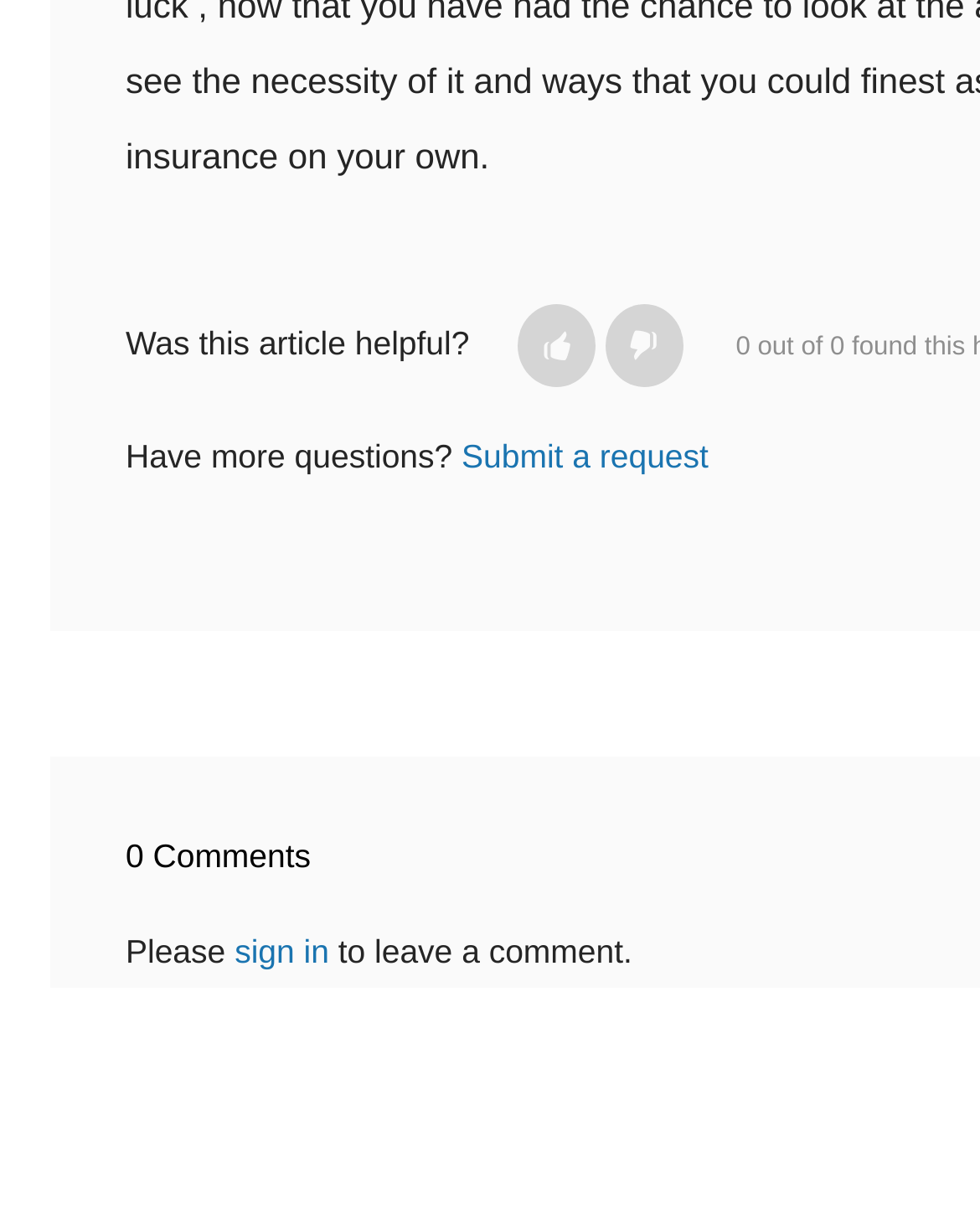What is the text next to the 'sign in' link?
From the screenshot, supply a one-word or short-phrase answer.

to leave a comment